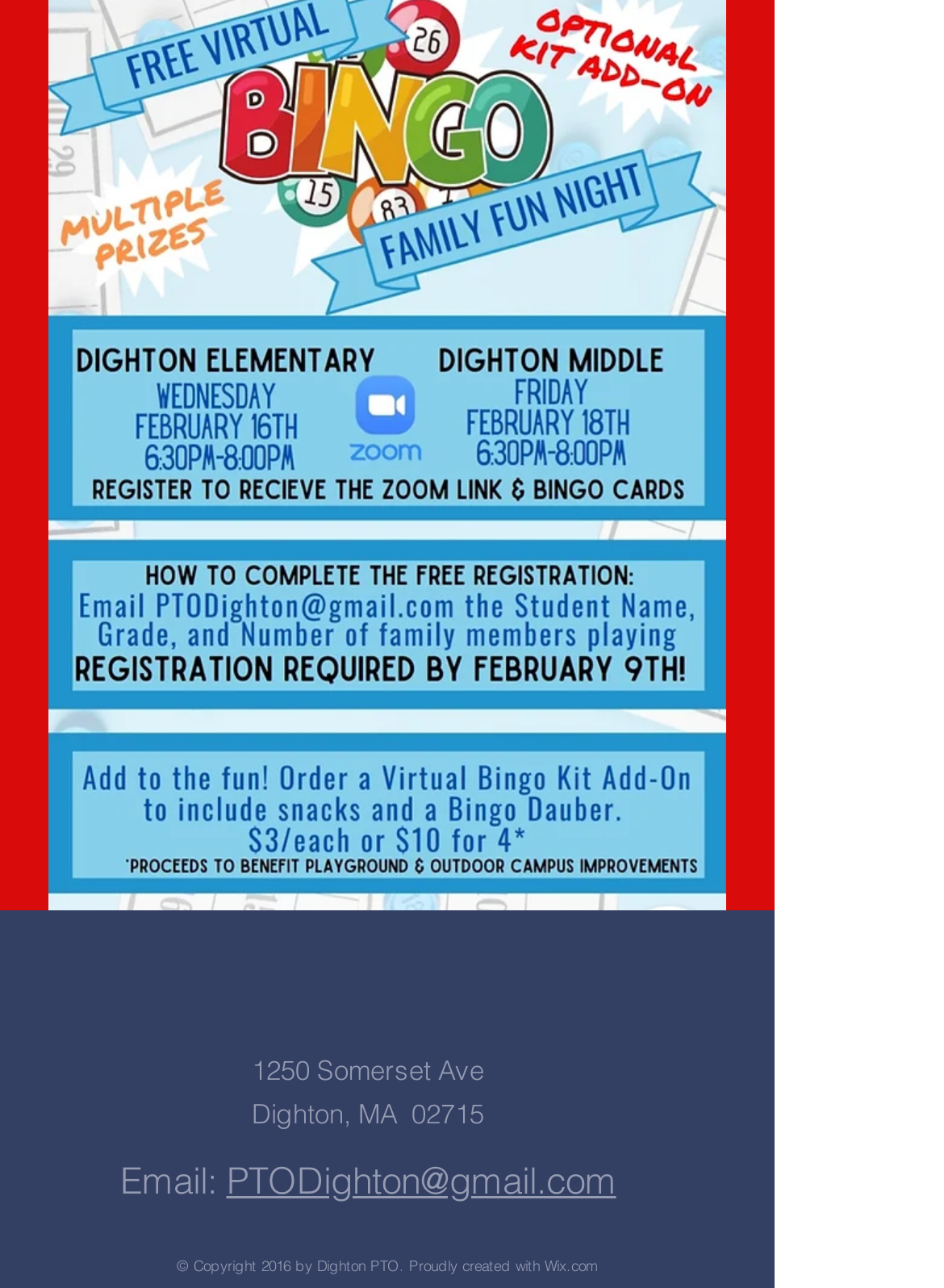Answer this question using a single word or a brief phrase:
What is the city of Dighton PTO?

Dighton